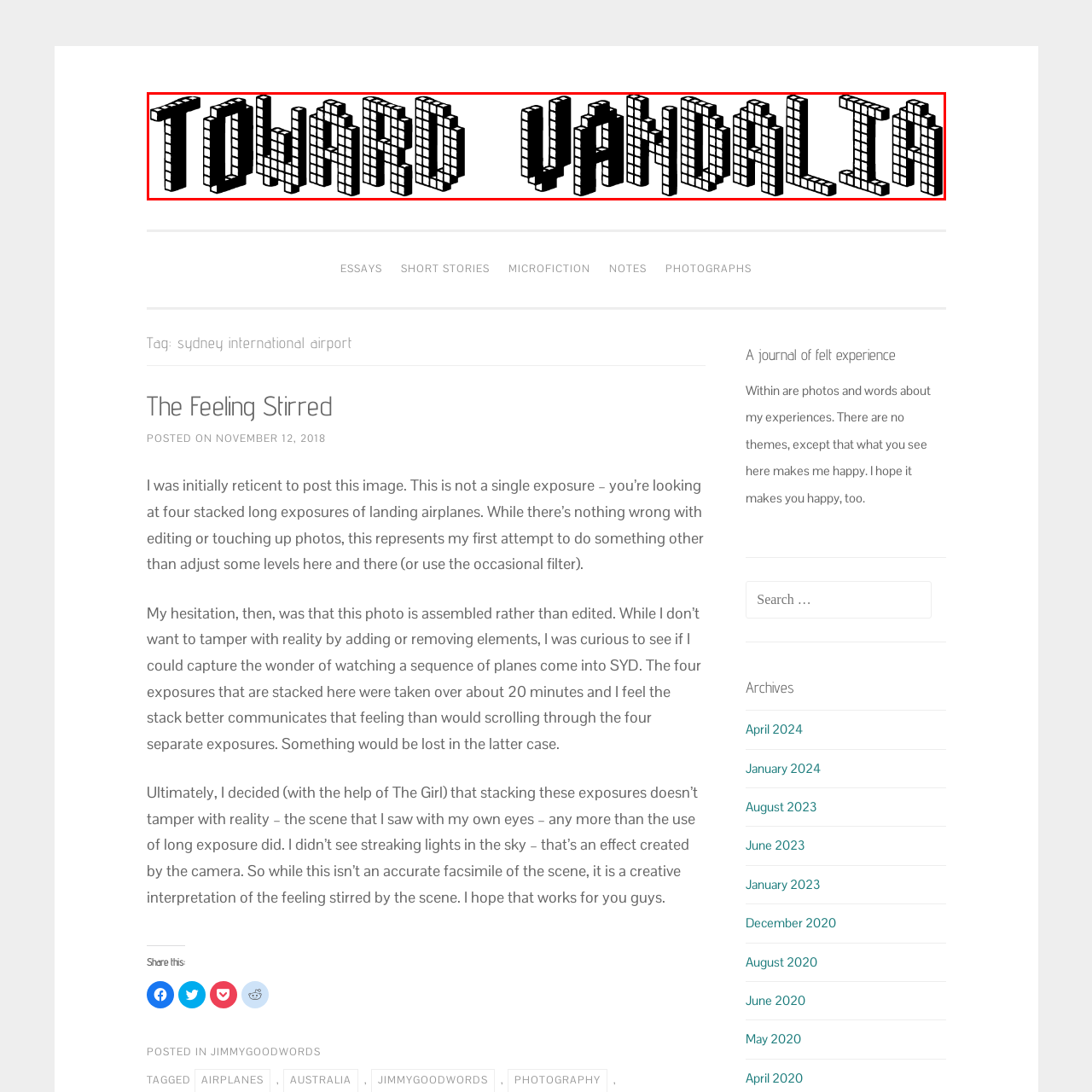Please provide a comprehensive caption for the image highlighted in the red box.

The image features a stylized graphic representation of the words "TOWARD VANDALIA," depicted in a three-dimensional block typeface. The letters are crafted in black and white, mimicking a pixelated 3D effect that adds depth and visual interest. This artwork likely serves as a creative element for a thematic exploration related to the concept of "Vandalia," suggesting a journey or an artistic expression tied to place or identity. The use of geometric shapes and contrasting colors emphasizes the title, inviting viewers to engage with its meaning beyond mere typography.